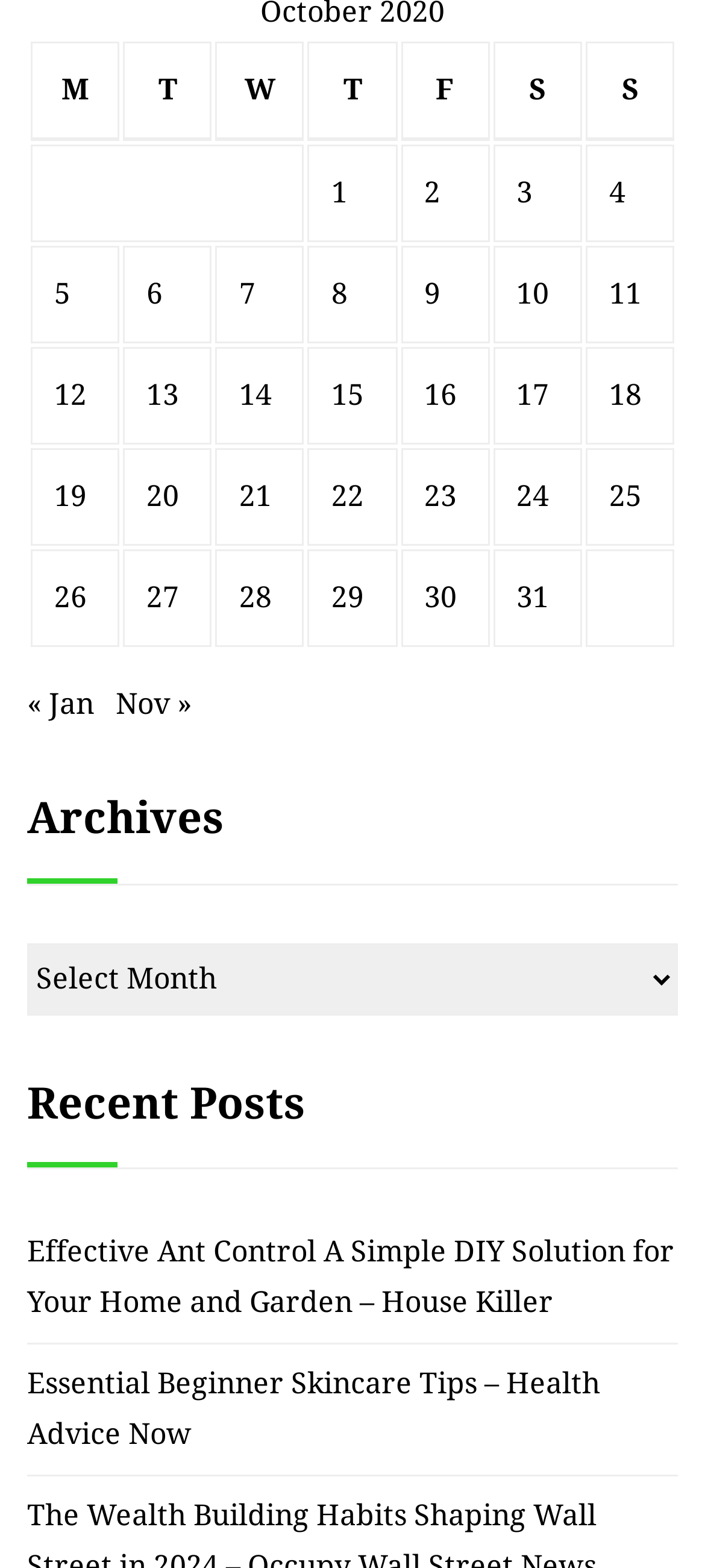How many grid cells are in the first row?
Please respond to the question with as much detail as possible.

The first row has seven grid cells, each representing a day of the week, with values ranging from 'M' to 'S'.